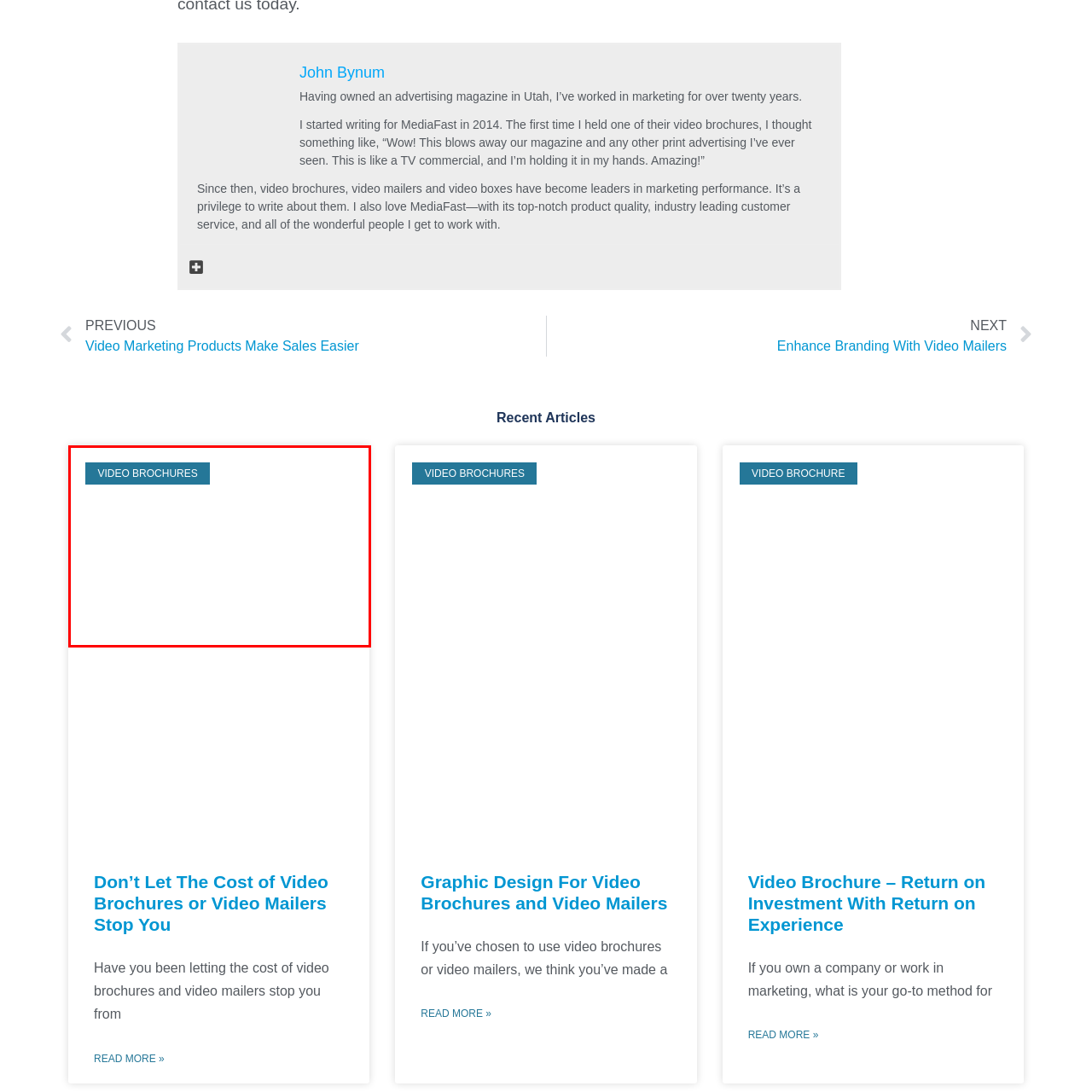What is the purpose of the heading?
Observe the image part marked by the red bounding box and give a detailed answer to the question.

The heading 'VIDEO BROCHURES' is designed to draw attention to the topic, setting the stage for the surrounding content that elaborates on the various applications and advantages of using video brochures in promotional materials, as mentioned in the caption.